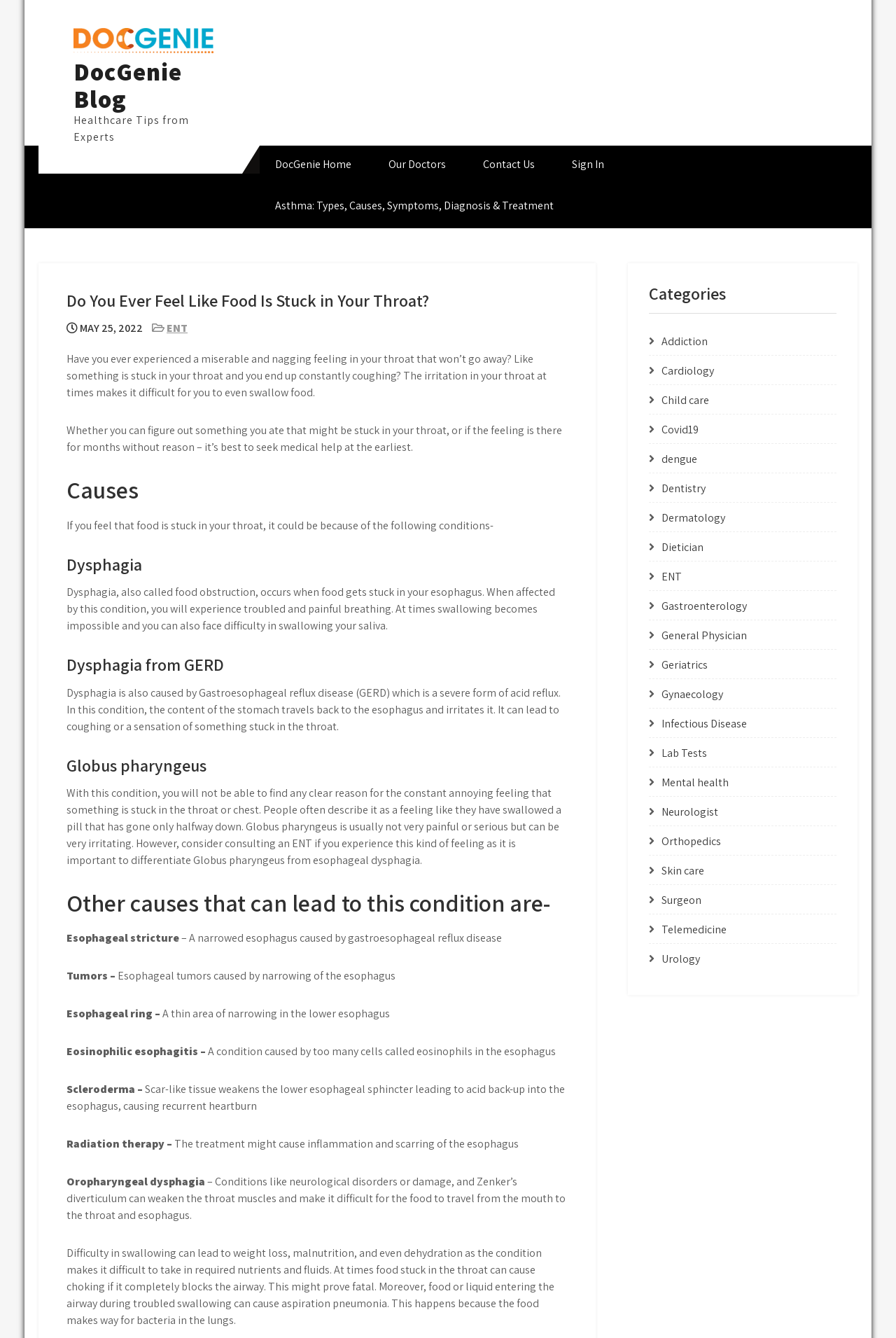Respond to the question with just a single word or phrase: 
What is the name of the blog?

DocGenie Blog